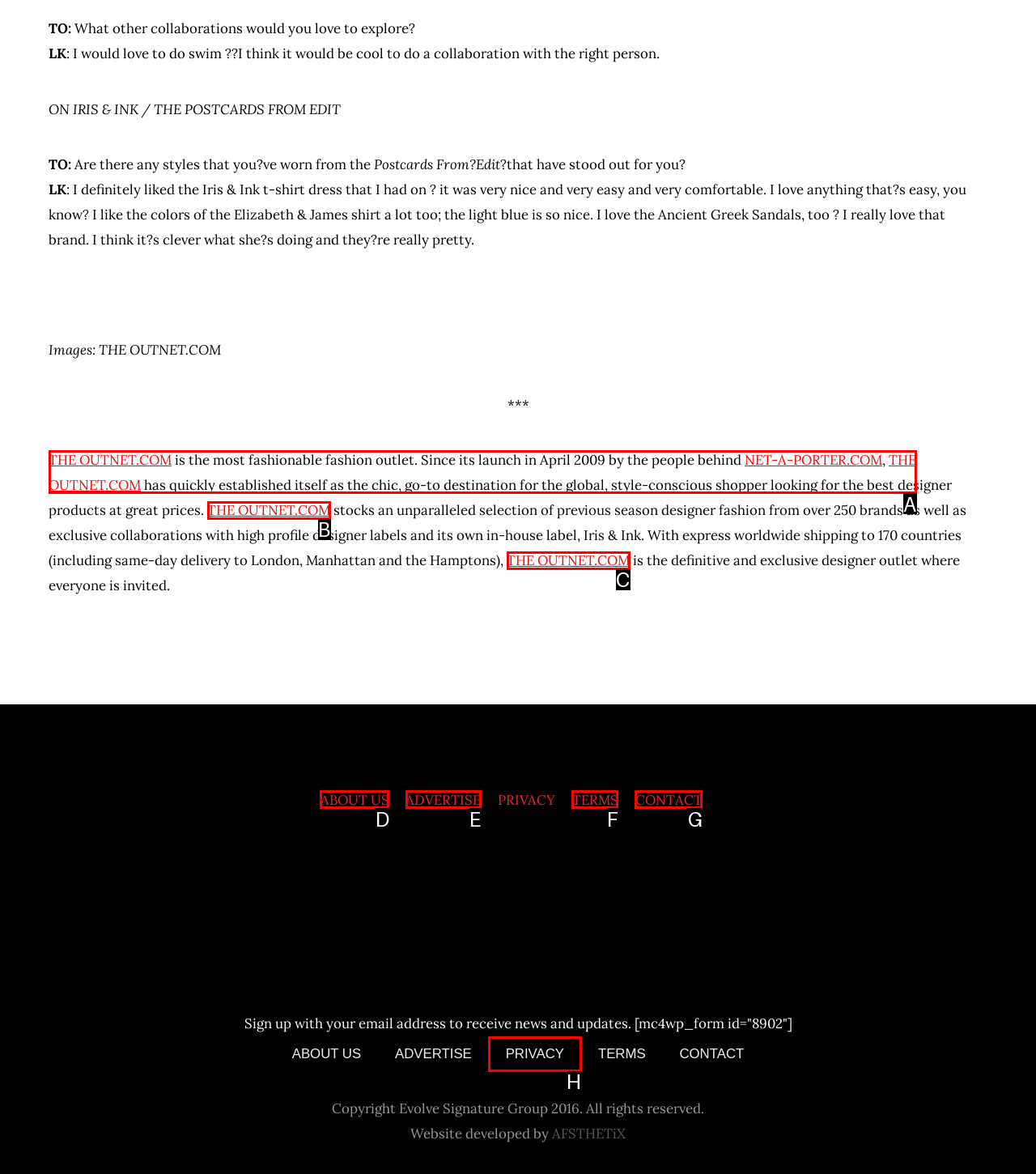Find the HTML element that corresponds to the description: THE OUTNET.COM. Indicate your selection by the letter of the appropriate option.

B